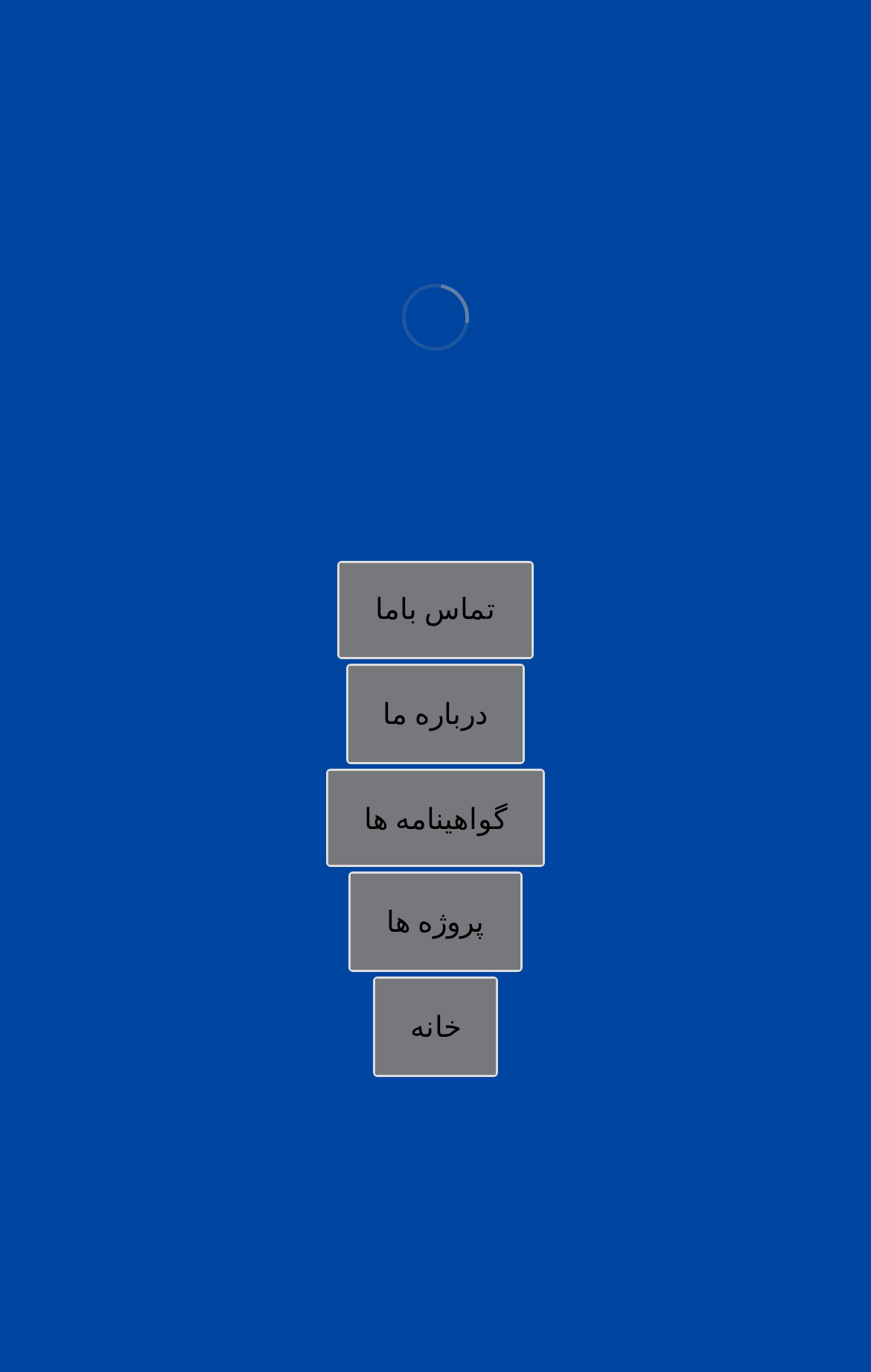Identify the bounding box coordinates of the section that should be clicked to achieve the task described: "Contact Us for Support".

None